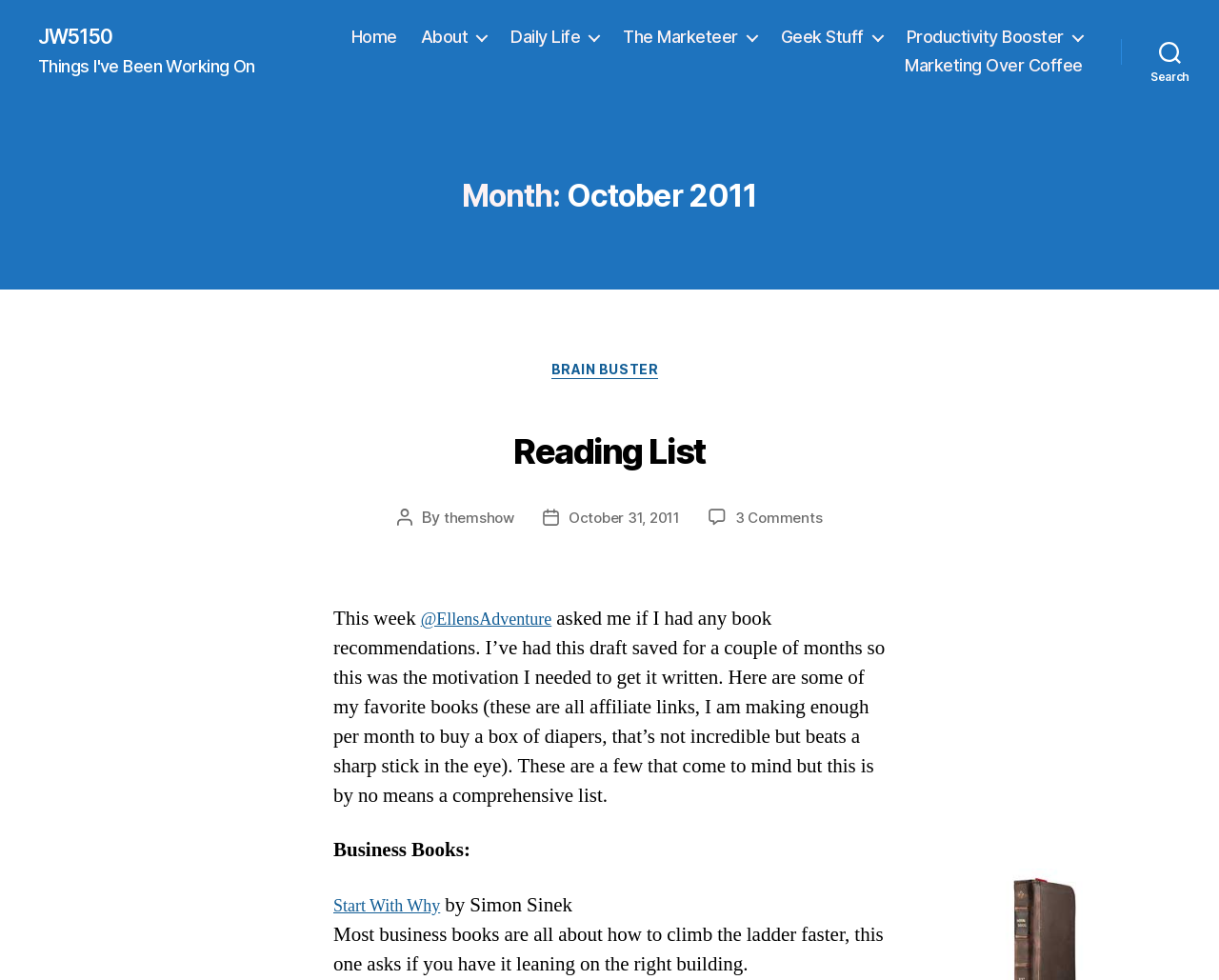What is the date of the post?
Provide a fully detailed and comprehensive answer to the question.

I found the answer by looking at the 'Post date' section, where it says 'October 31, 2011'.